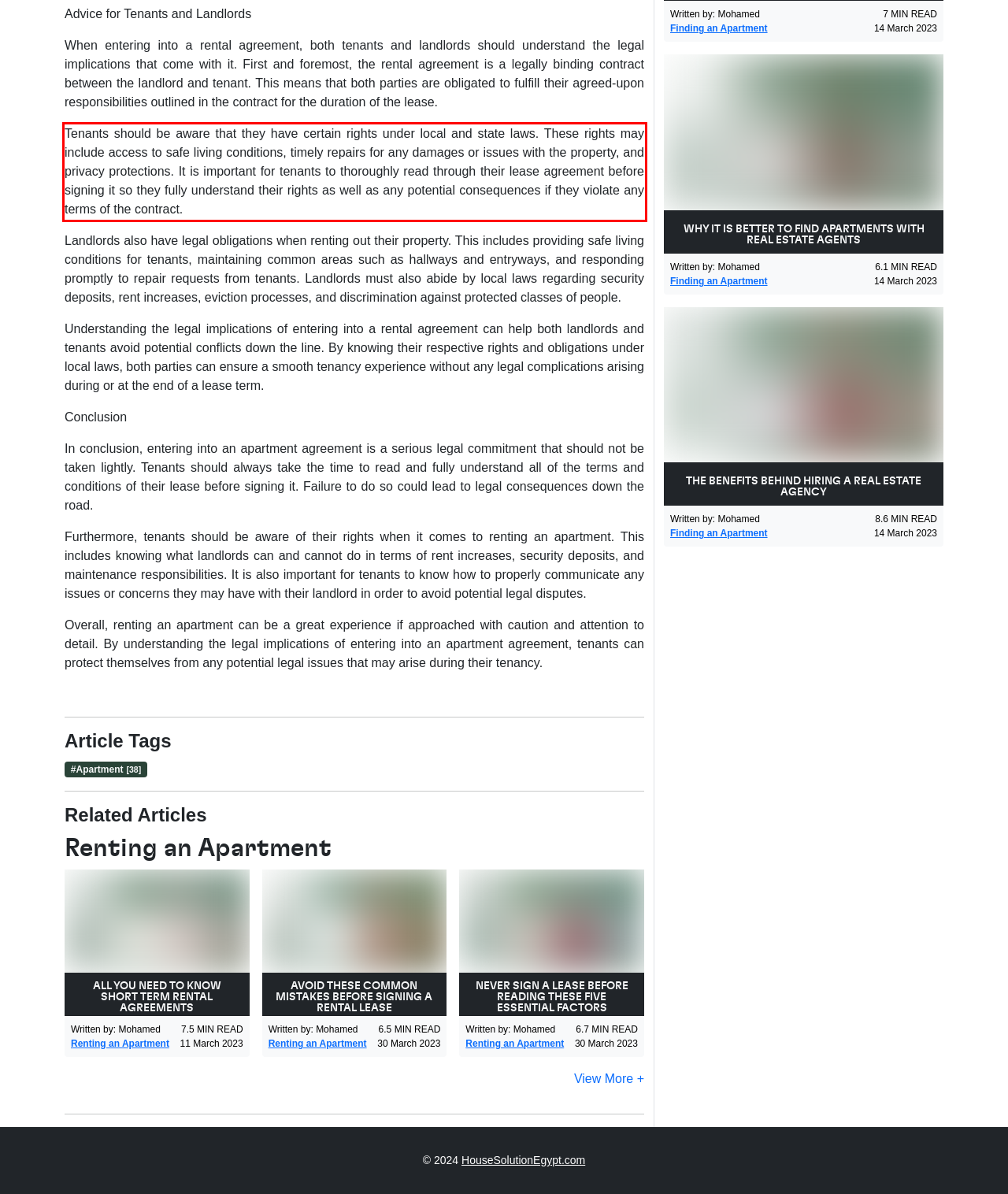Observe the screenshot of the webpage, locate the red bounding box, and extract the text content within it.

Tenants should be aware that they have certain rights under local and state laws. These rights may include access to safe living conditions, timely repairs for any damages or issues with the property, and privacy protections. It is important for tenants to thoroughly read through their lease agreement before signing it so they fully understand their rights as well as any potential consequences if they violate any terms of the contract.